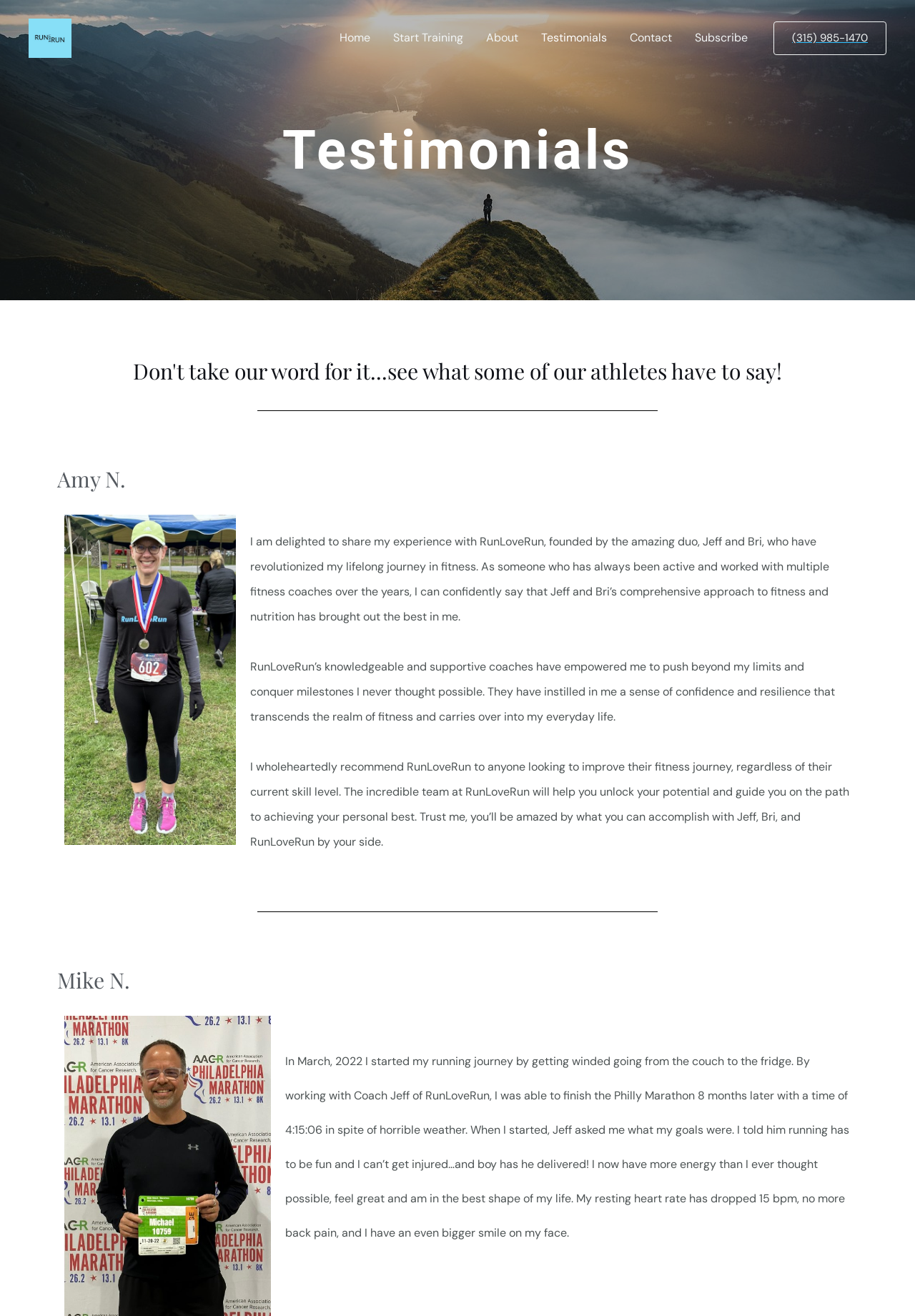What is the name of the company?
Give a detailed and exhaustive answer to the question.

The name of the company can be found in the top-left corner of the webpage, where it says 'RunLoveRun' in a link format. This is also the title of the webpage, as indicated by the meta description.